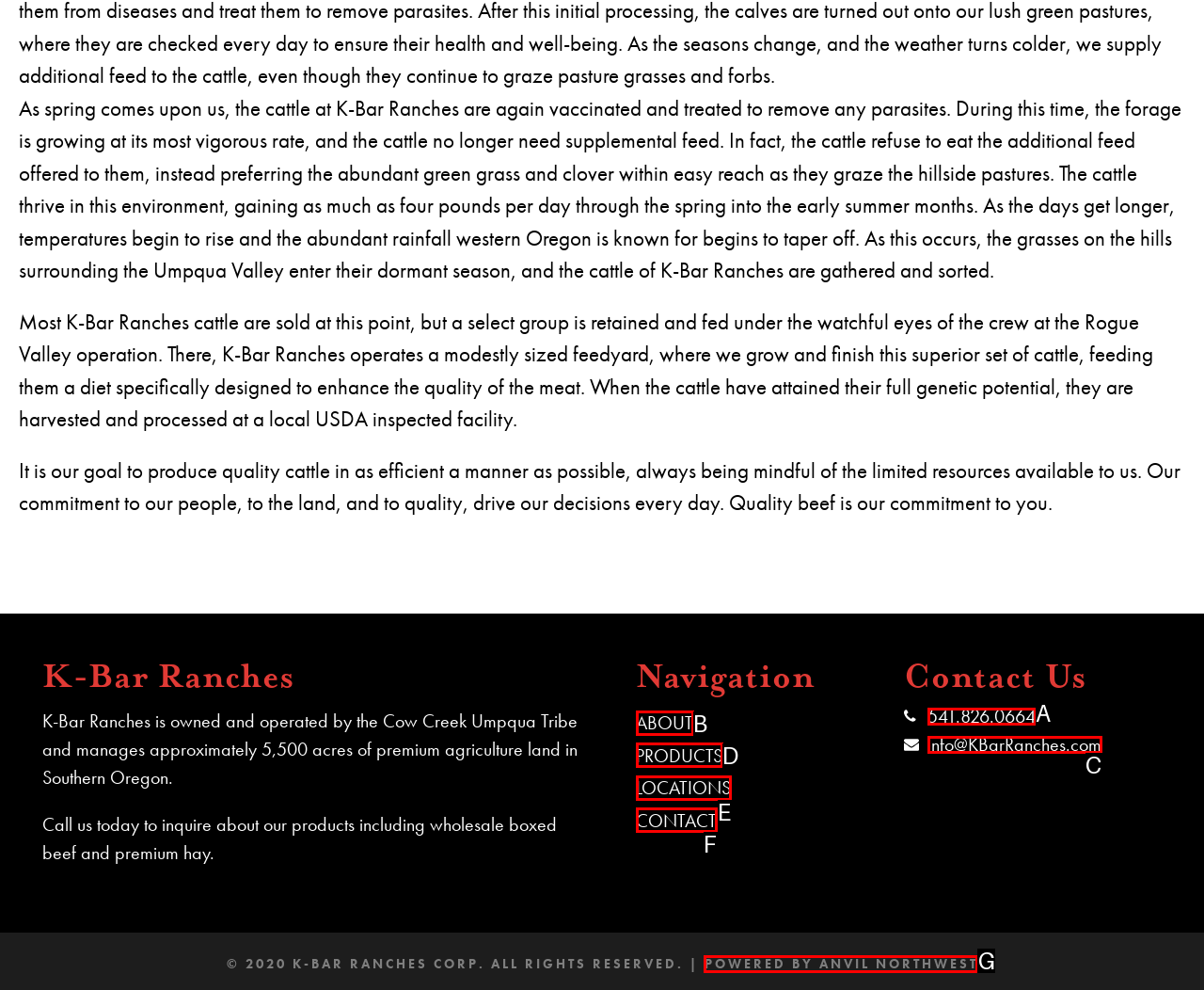Find the HTML element that matches the description: 541.826.0664. Answer using the letter of the best match from the available choices.

A